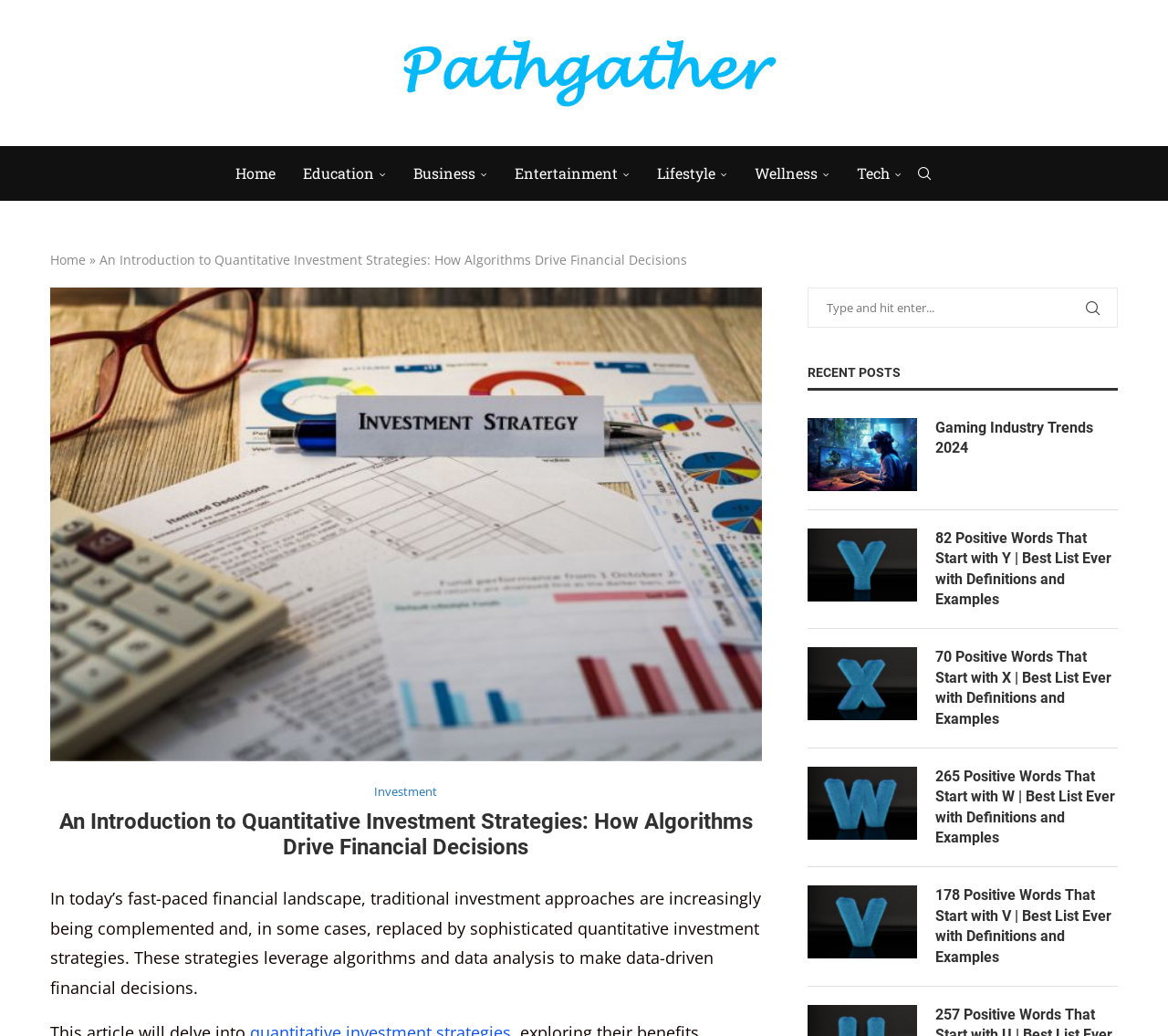Give a detailed account of the webpage's layout and content.

The webpage is about quantitative investment strategies, with a focus on how algorithms drive financial decisions. At the top, there is a logo and a link to "Pathgather" on the left, and a navigation menu with links to "Home", "Education", "Business", "Entertainment", "Lifestyle", "Wellness", "Tech", and "Search" on the right.

Below the navigation menu, there is a heading that reads "An Introduction to Quantitative Investment Strategies: How Algorithms Drive Financial Decisions". This is followed by a paragraph of text that explains how traditional investment approaches are being complemented and replaced by sophisticated quantitative investment strategies that leverage algorithms and data analysis.

On the right side of the page, there is a search bar with a placeholder text "Type and hit enter...". Below the search bar, there is a heading that reads "RECENT POSTS", followed by a list of links to recent articles, including "Gaming Industry Trends 2024", "82 Positive Words That Start with Y", "70 Positive Words That Start with X", "265 Positive Words That Start with W", and "178 Positive Words That Start with V". Each article title is also a heading, and there are multiple links to each article.